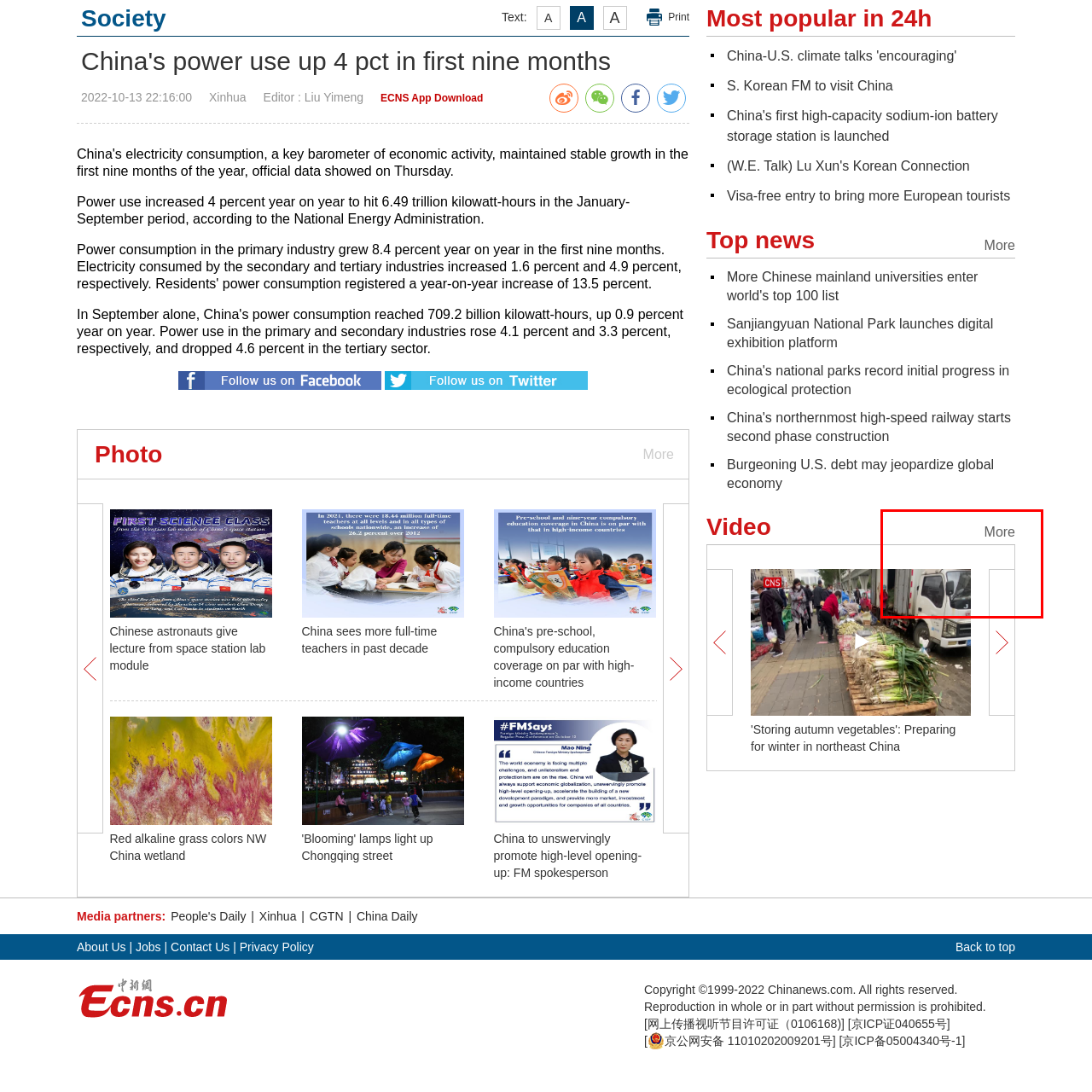Create a detailed narrative of the image inside the red-lined box.

The image captures a scene related to the press centers for the 20th CPC National Congress. It features a white truck prominently displayed on the left, suggesting transportation or delivery as part of the event's logistics. Nearby, a person dressed in a bright pink garment stands beside the truck, adding a human element to the scene and indicating activity related to the congress. The setting conveys a sense of preparation and coordination typical of significant political events, underscoring the importance of logistical support in facilitating such gatherings. The overall atmosphere reflects a busy, organized environment, integral to the success of large-scale events.